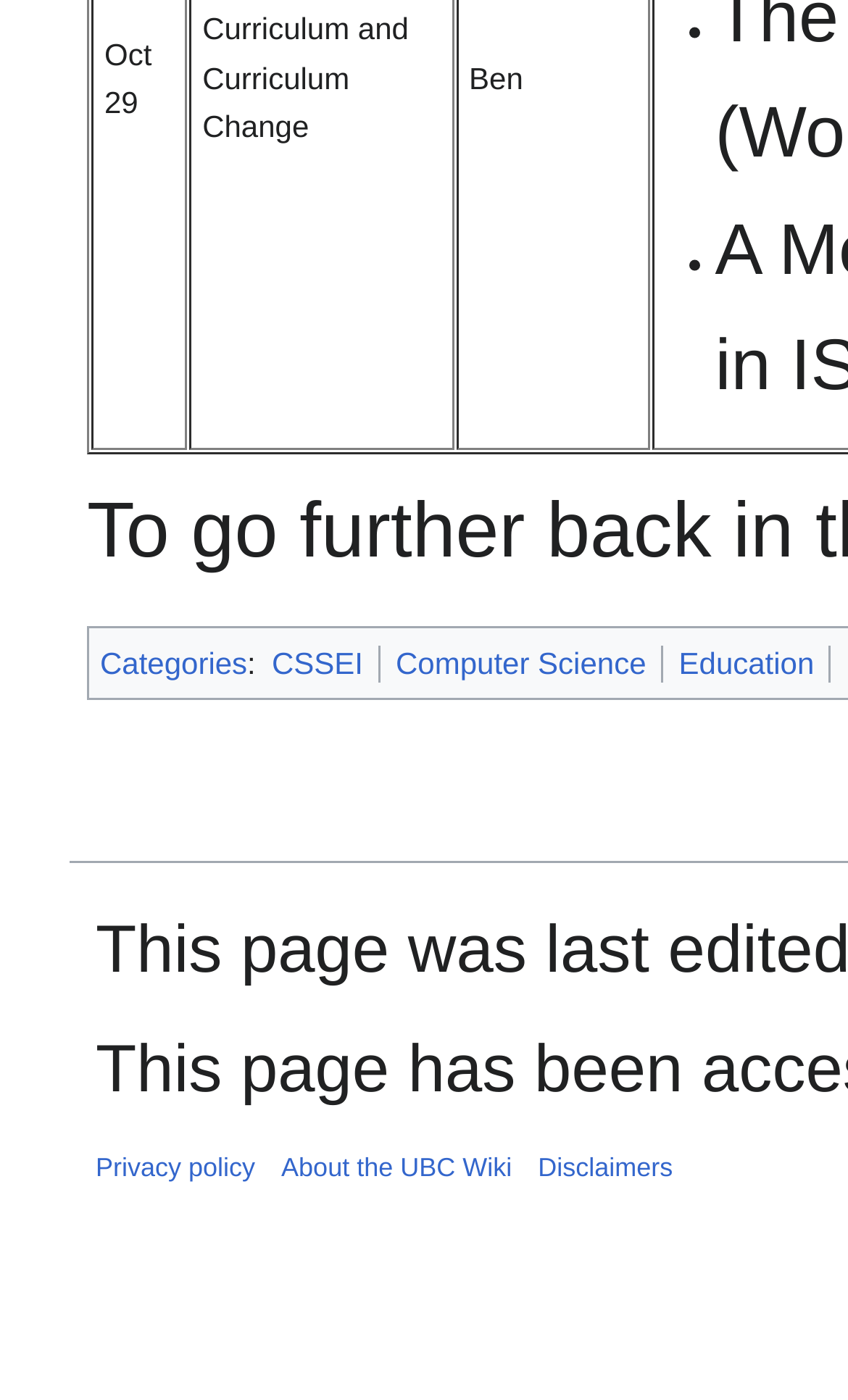What is the last link at the bottom of the page?
Please answer the question with a detailed response using the information from the screenshot.

The last link at the bottom of the page is Disclaimers, which can be determined by looking at the links at the bottom of the page, where Disclaimers is the last one.